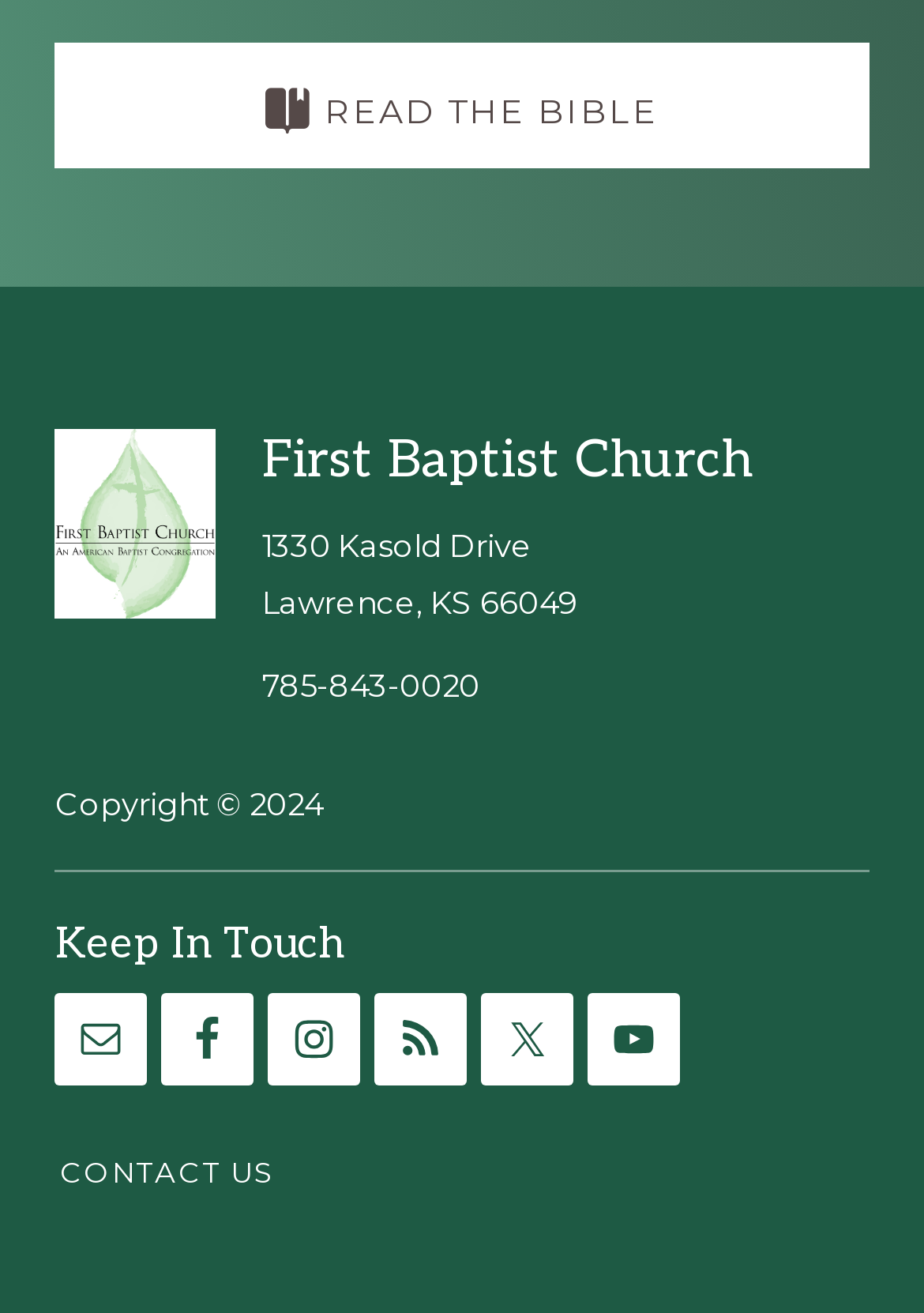What is the phone number of the church?
Please provide a comprehensive answer based on the information in the image.

I found the phone number of the church by looking at the static text element with the phone number '785-843-0020' which is located at the bottom of the page, inside the footer section.